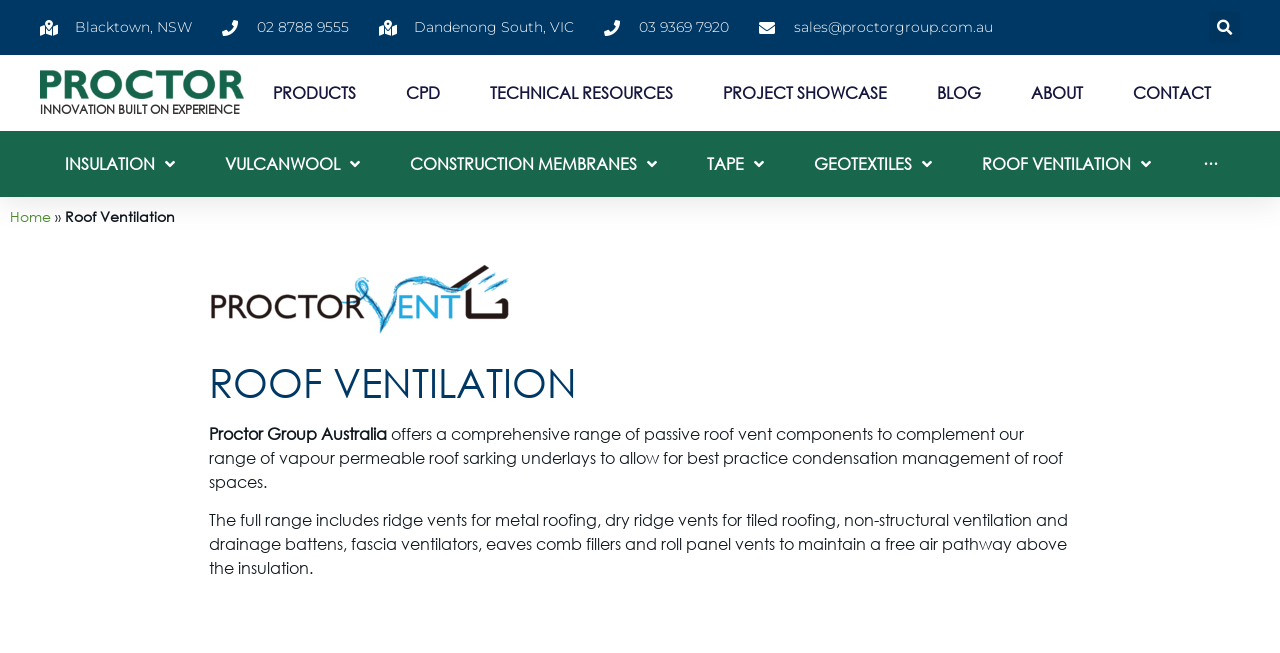Identify the bounding box coordinates of the region I need to click to complete this instruction: "Contact the company".

[0.885, 0.11, 0.946, 0.174]